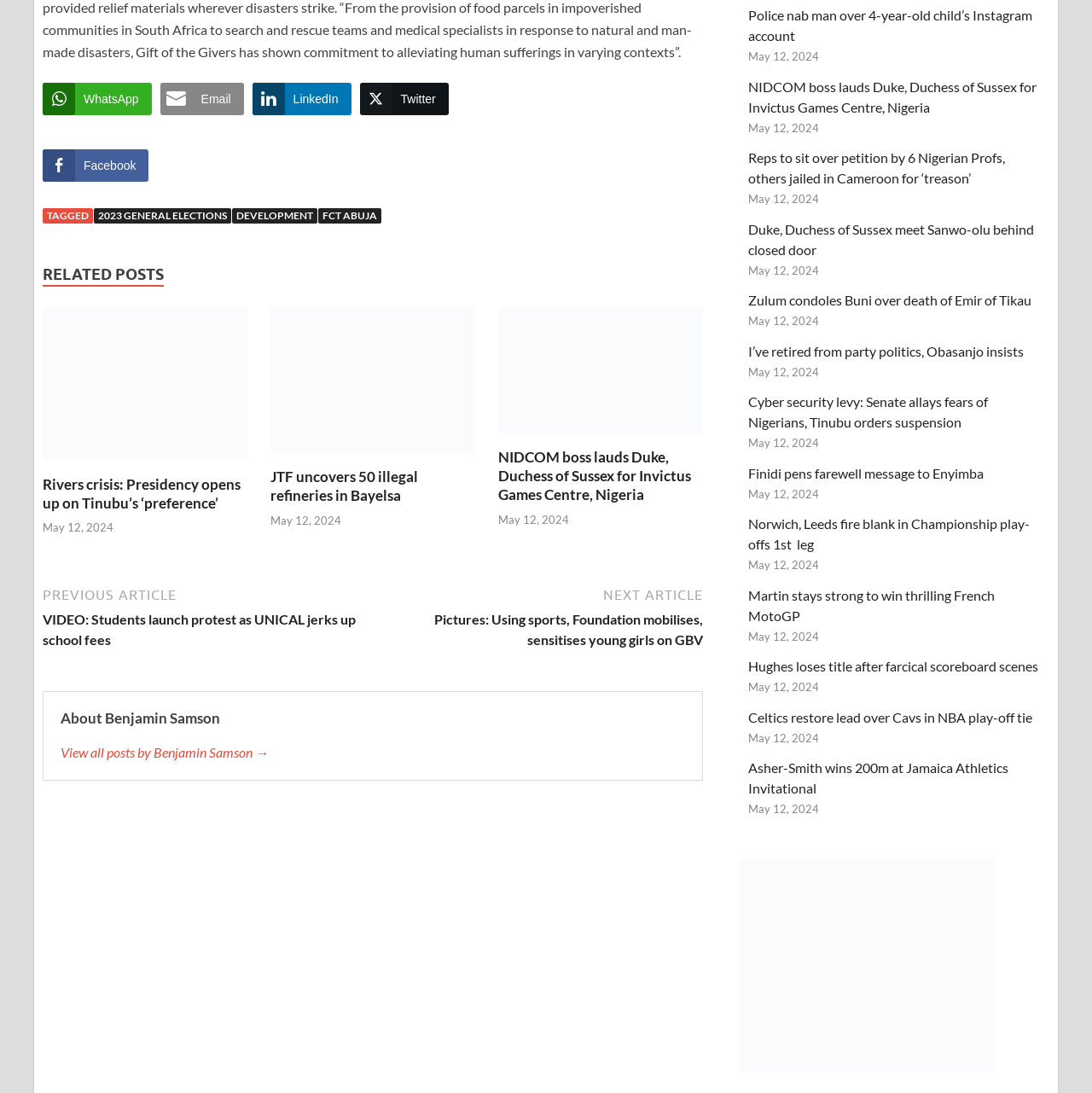What is the purpose of the 'Posts' navigation?
Based on the screenshot, give a detailed explanation to answer the question.

The 'Posts' navigation is for navigating through different posts on the webpage, as it contains links to various news articles and allows users to browse through them.